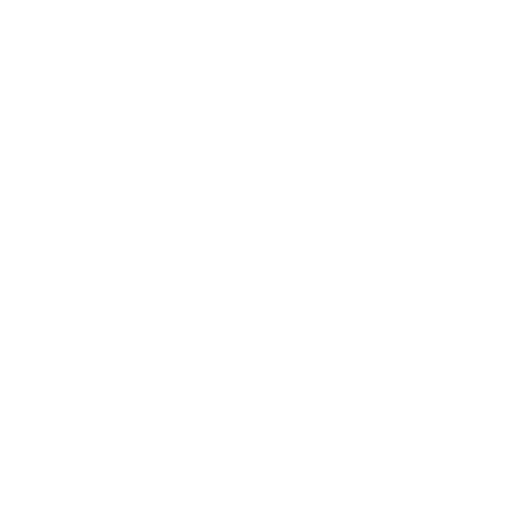What is the significance of the 'AJKO' branding on the wings?
Refer to the image and provide a one-word or short phrase answer.

It's a unique variant